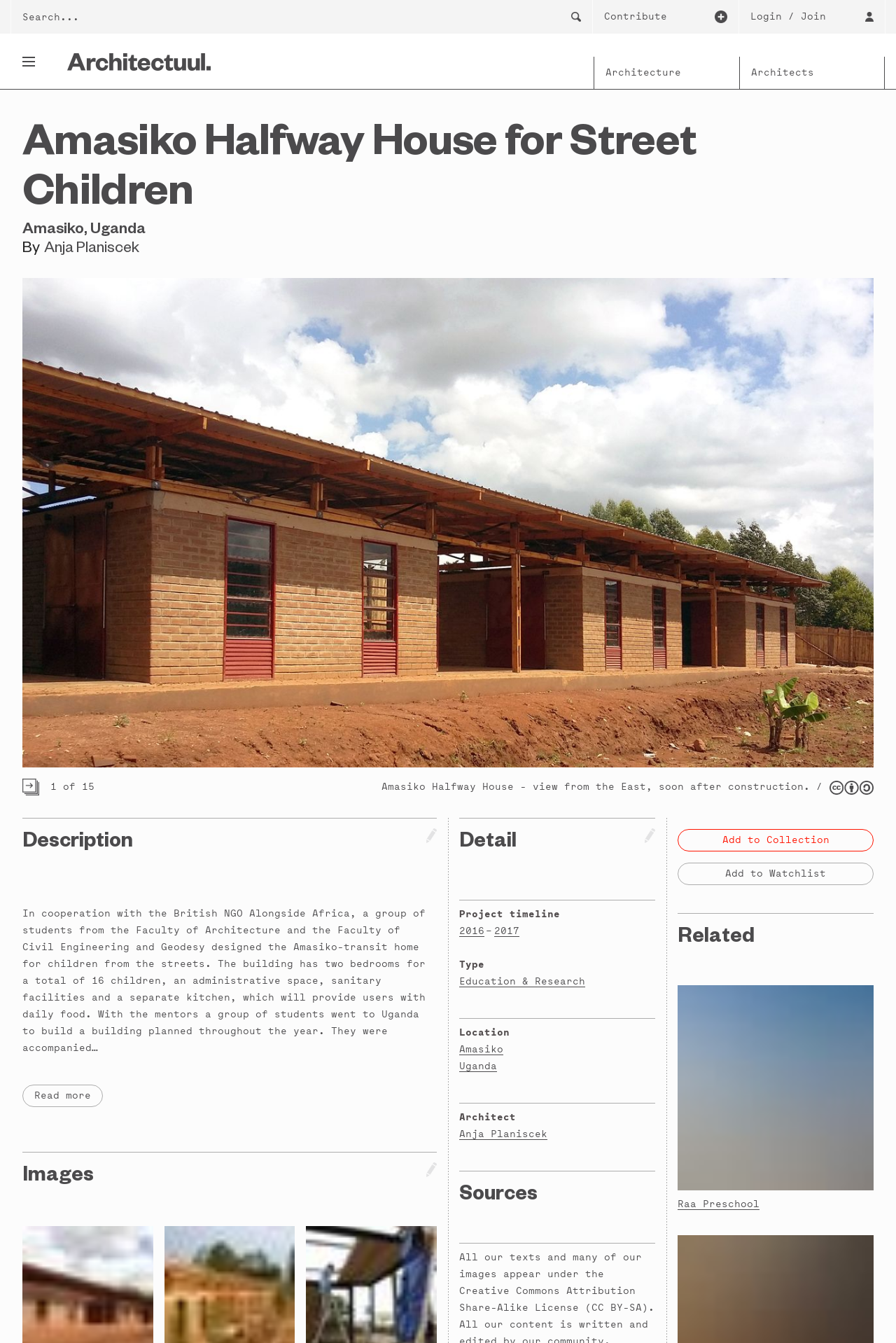Please specify the coordinates of the bounding box for the element that should be clicked to carry out this instruction: "Read more about the Amasiko Halfway House". The coordinates must be four float numbers between 0 and 1, formatted as [left, top, right, bottom].

[0.025, 0.807, 0.115, 0.824]